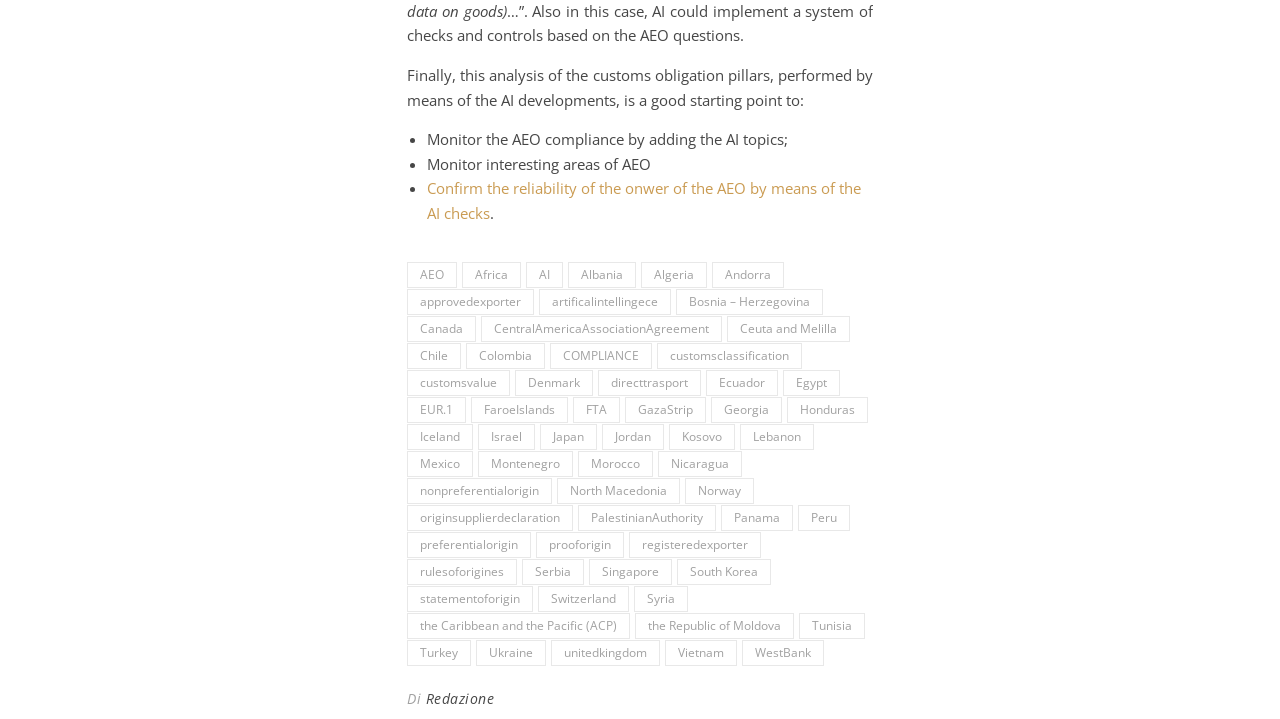Locate the bounding box coordinates of the clickable part needed for the task: "Click on the link to learn about AEO".

[0.318, 0.364, 0.357, 0.4]